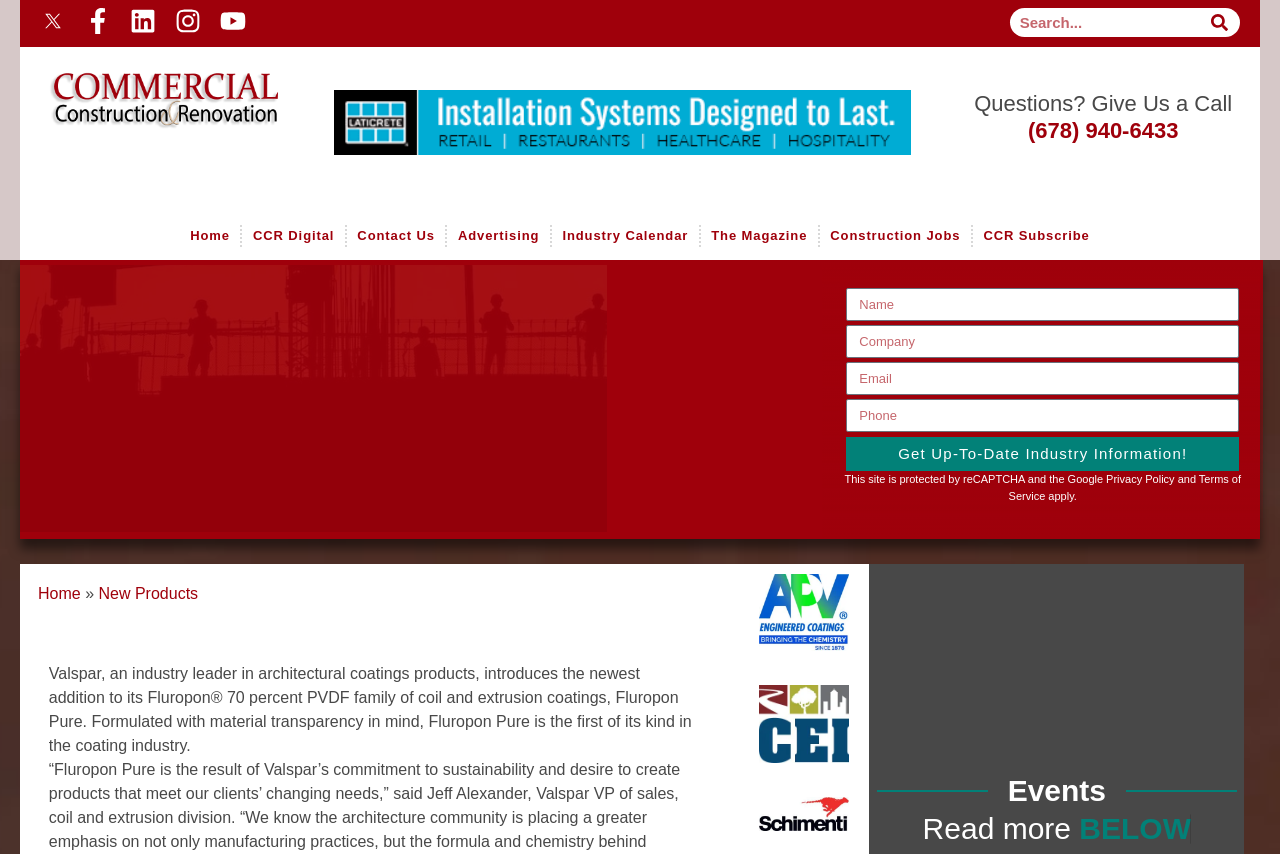Summarize the webpage comprehensively, mentioning all visible components.

The webpage is about Valspar introducing a new product, Fluropon Pure, a coil and extrusion coating. At the top left corner, there are social media links, including Facebook, LinkedIn, Instagram, and YouTube. Next to them is a search bar with a search button. 

Below the social media links, there is a navigation menu with links to Home, Sponsors, and other pages. On the right side of the navigation menu, there is a call-to-action link with a phone number.

The main content of the webpage is divided into two sections. The left section has a heading that reads "Valspar Introduces Fluropon Pure" and a brief description of the product. Below the description, there is a form with text boxes for name, company, email, and phone number, and a button to get up-to-date industry information.

The right section has a series of articles or news stories, each with a link and a brief summary. There are three articles in total. Below the articles, there is an image with a link, and a heading that reads "Events". 

At the bottom of the webpage, there is a navigation breadcrumb trail showing the current page's location in the website's hierarchy. There is also a static text that reads "This site is protected by reCAPTCHA and the Google" followed by links to Privacy Policy and Terms of Service.